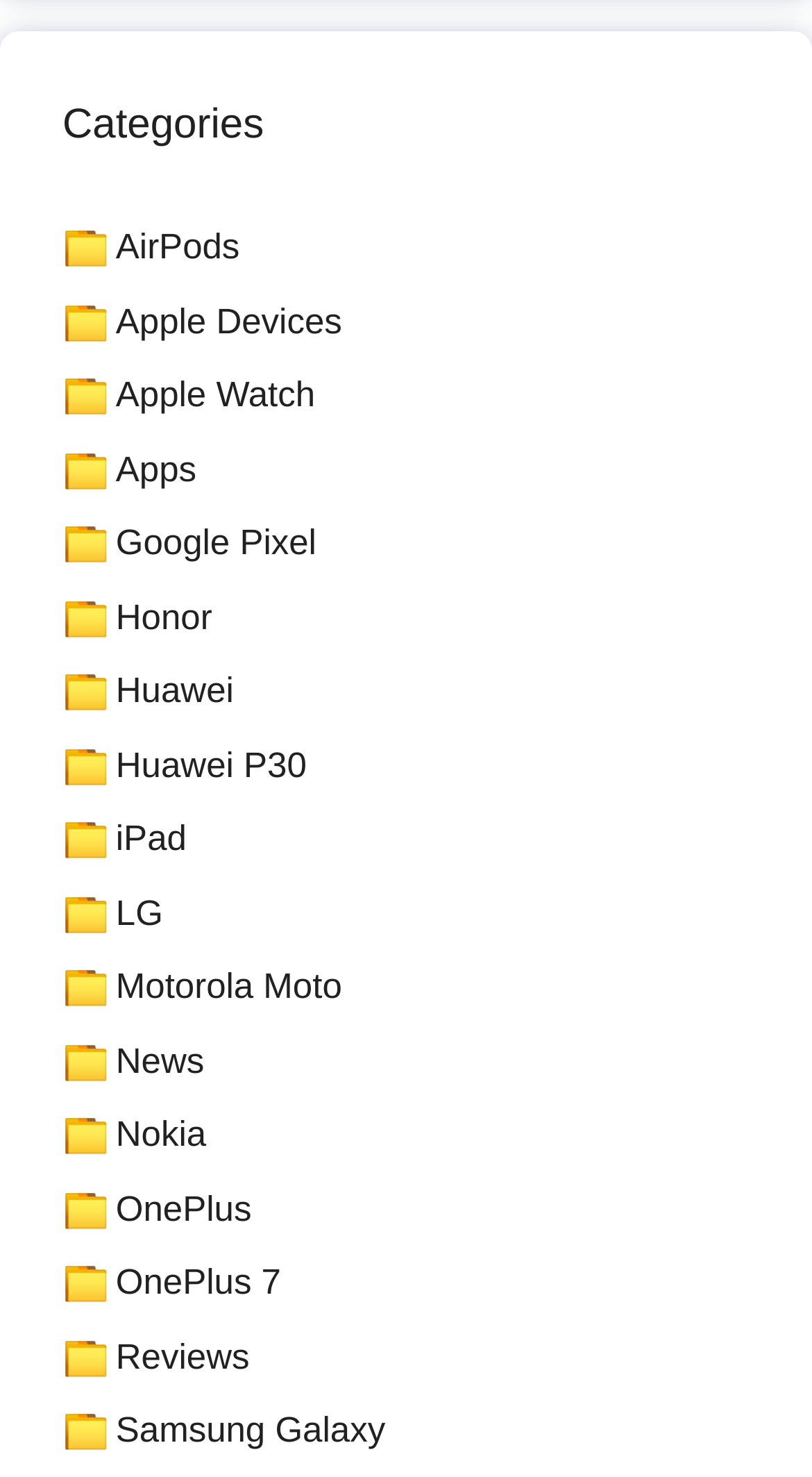Identify the bounding box for the given UI element using the description provided. Coordinates should be in the format (top-left x, top-left y, bottom-right x, bottom-right y) and must be between 0 and 1. Here is the description: Apps

[0.143, 0.304, 0.242, 0.331]